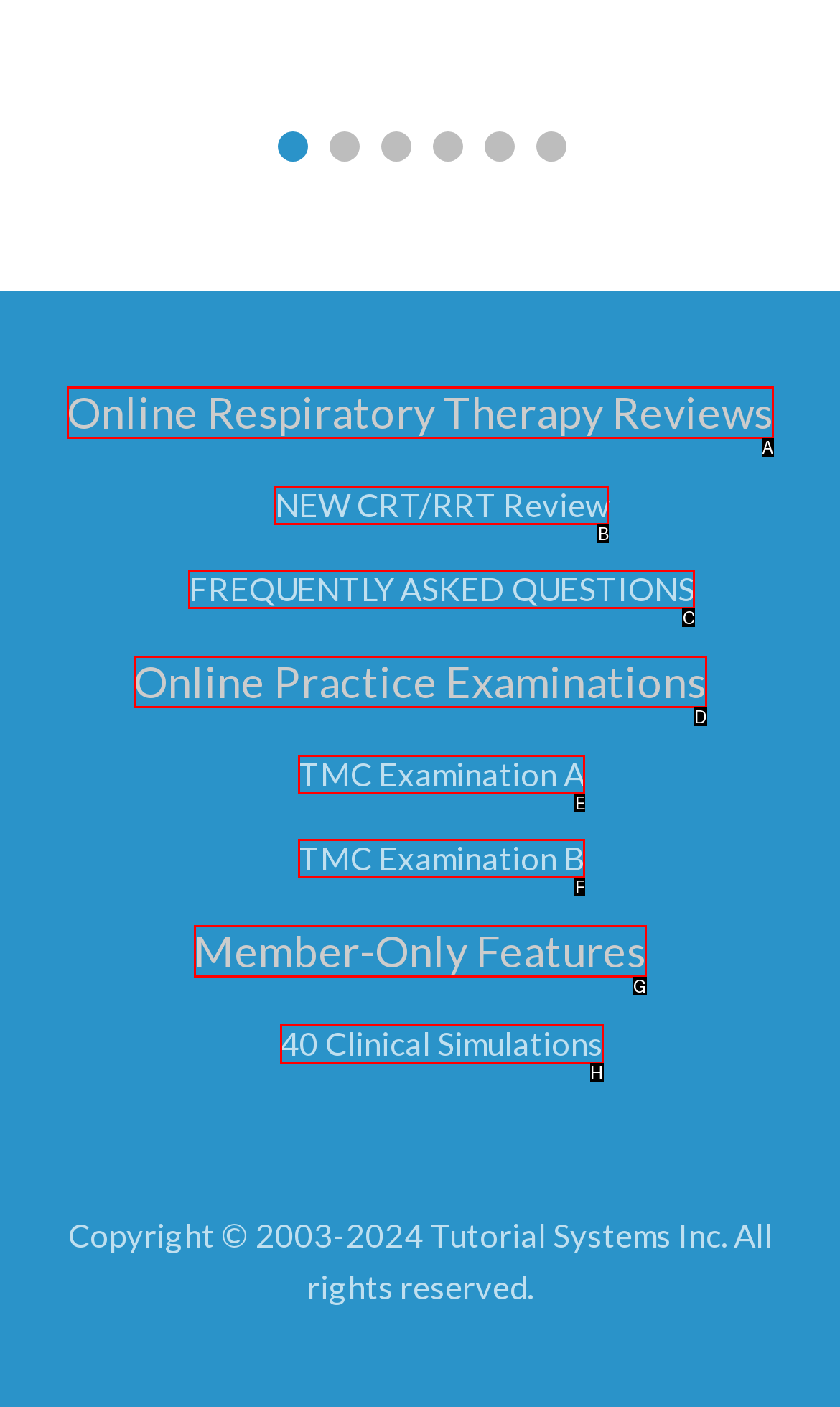Pinpoint the HTML element that fits the description: Online Respiratory Therapy Reviews
Answer by providing the letter of the correct option.

A